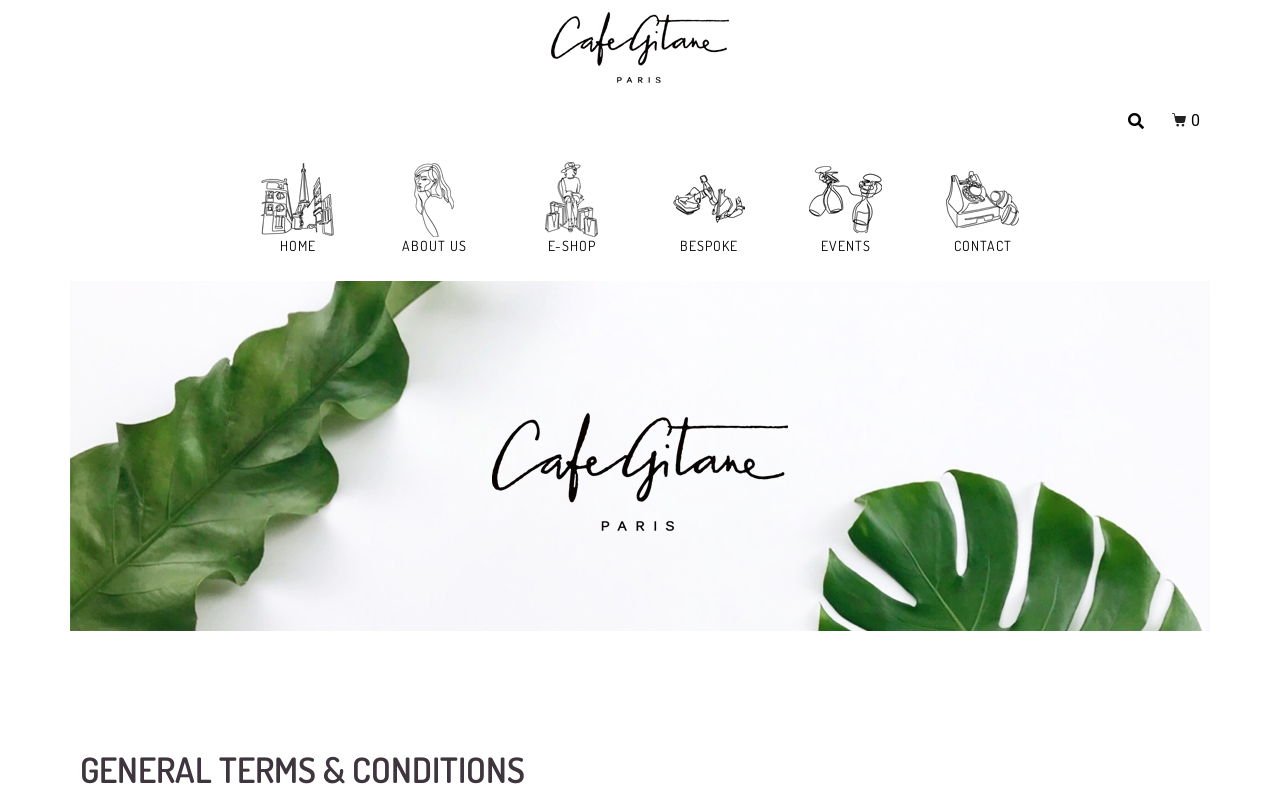How many menu items are there in the top navigation bar?
Please describe in detail the information shown in the image to answer the question.

The top navigation bar contains links to HOME, ABOUT US, E-SHOP, BESPOKE, EVENTS, and CONTACT. Therefore, there are 6 menu items in total.